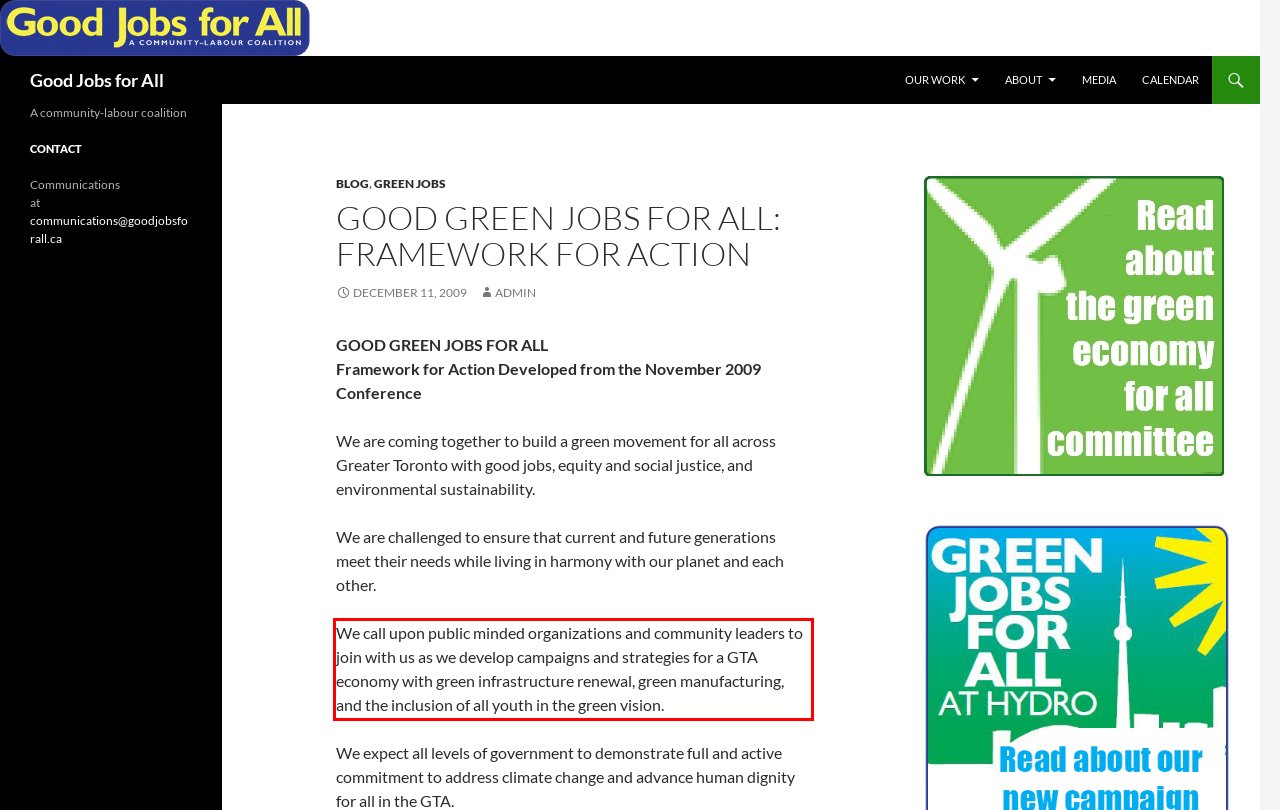Please analyze the screenshot of a webpage and extract the text content within the red bounding box using OCR.

We call upon public minded organizations and community leaders to join with us as we develop campaigns and strategies for a GTA economy with green infrastructure renewal, green manufacturing, and the inclusion of all youth in the green vision.